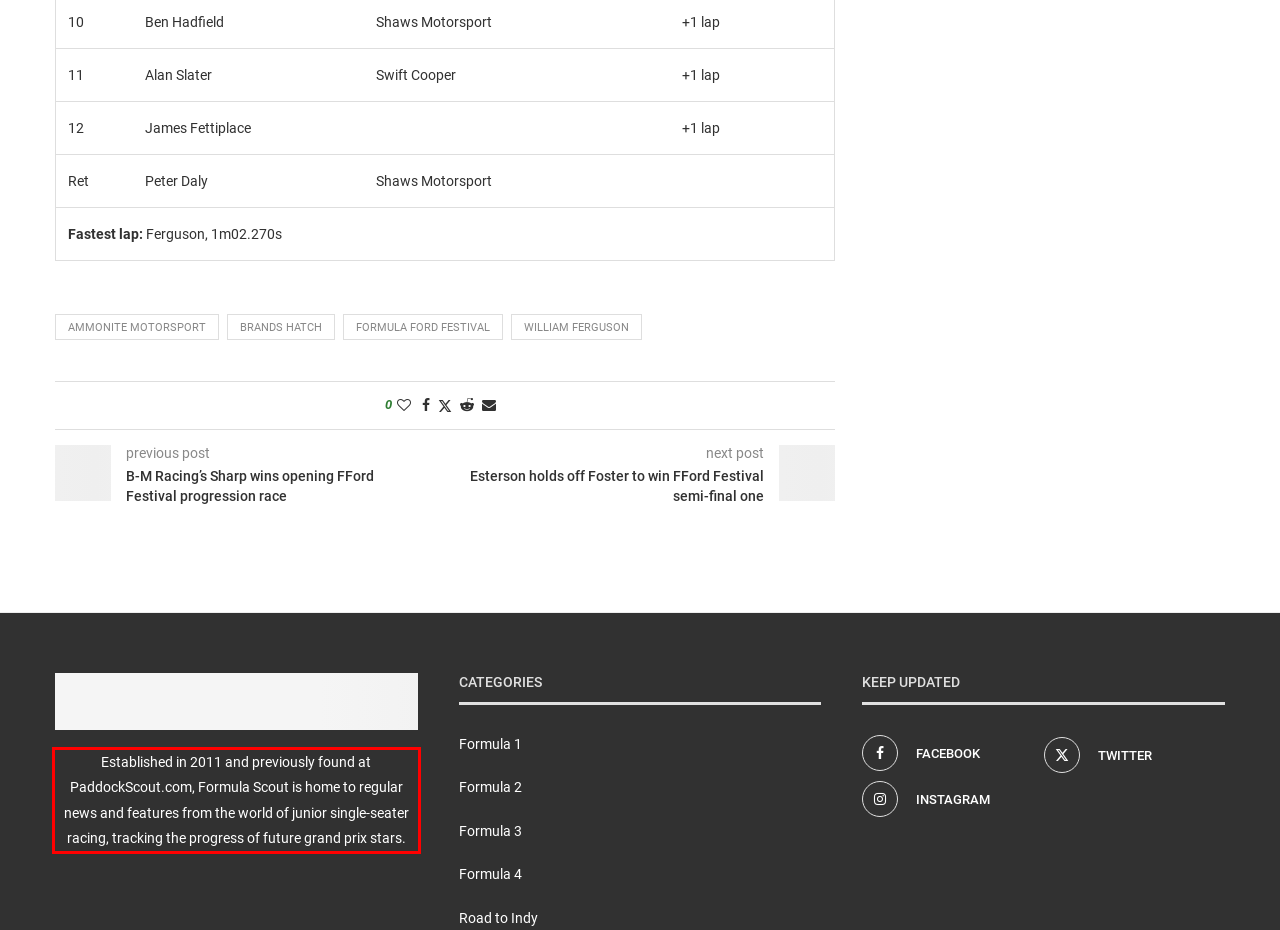You are given a screenshot of a webpage with a UI element highlighted by a red bounding box. Please perform OCR on the text content within this red bounding box.

Established in 2011 and previously found at PaddockScout.com, Formula Scout is home to regular news and features from the world of junior single-seater racing, tracking the progress of future grand prix stars.